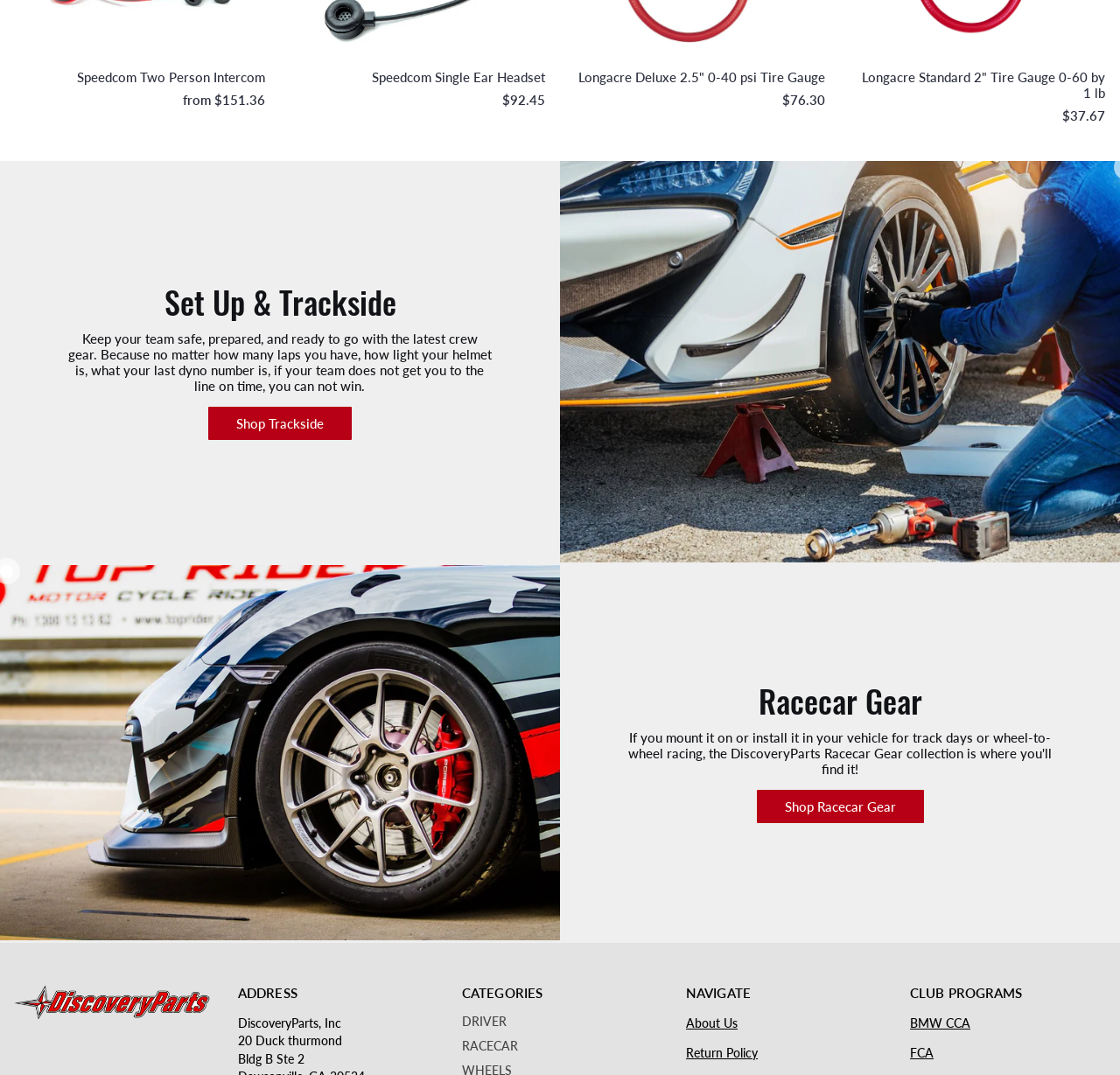Utilize the information from the image to answer the question in detail:
What is the address of DiscoveryParts, Inc?

I found the address of DiscoveryParts, Inc by looking at the StaticText elements with the texts '20 Duck thurmond', 'Bldg B Ste 2' which are located near the StaticText element with the text 'ADDRESS'.